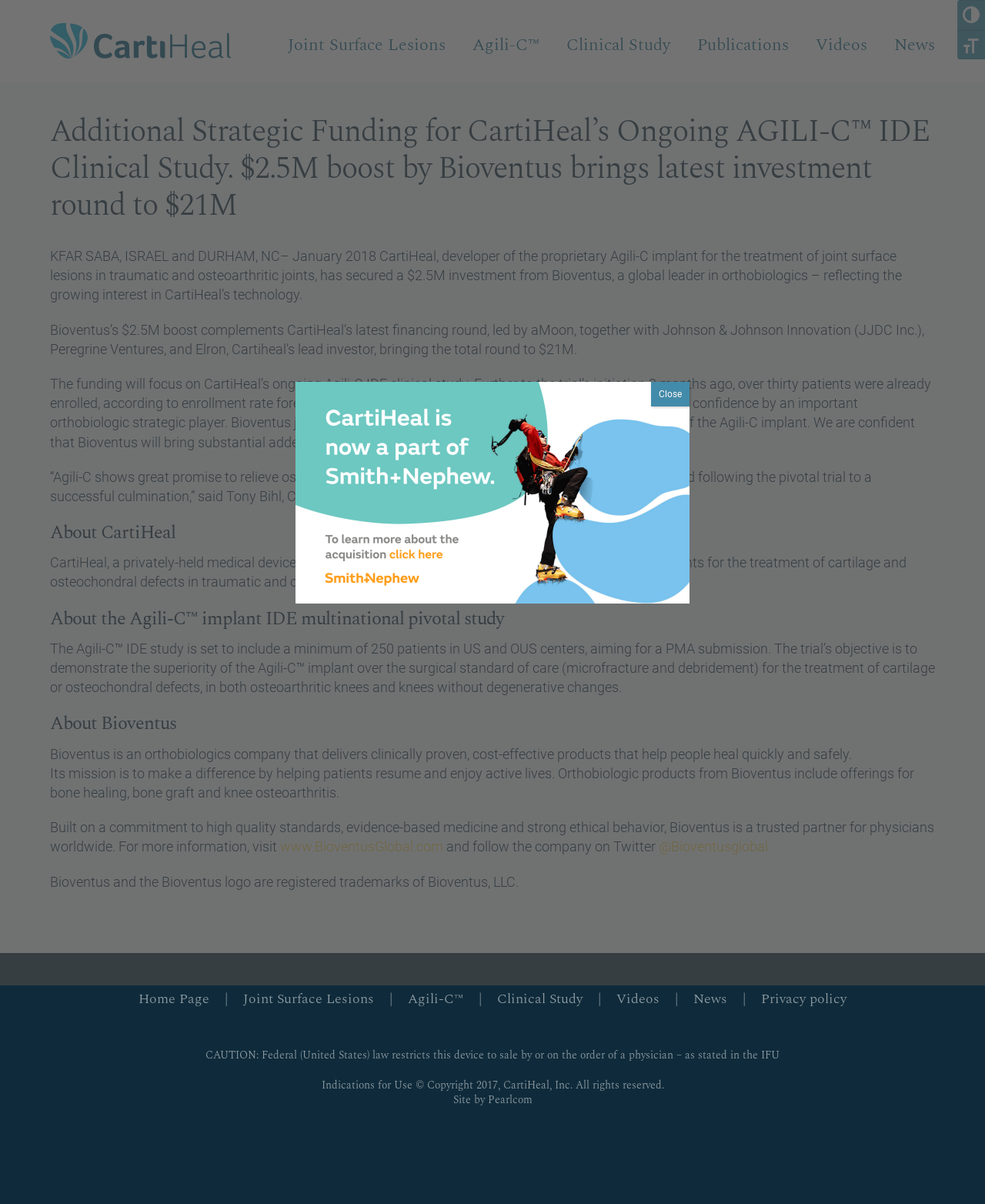Specify the bounding box coordinates of the area that needs to be clicked to achieve the following instruction: "Visit the home page".

[0.141, 0.821, 0.247, 0.838]